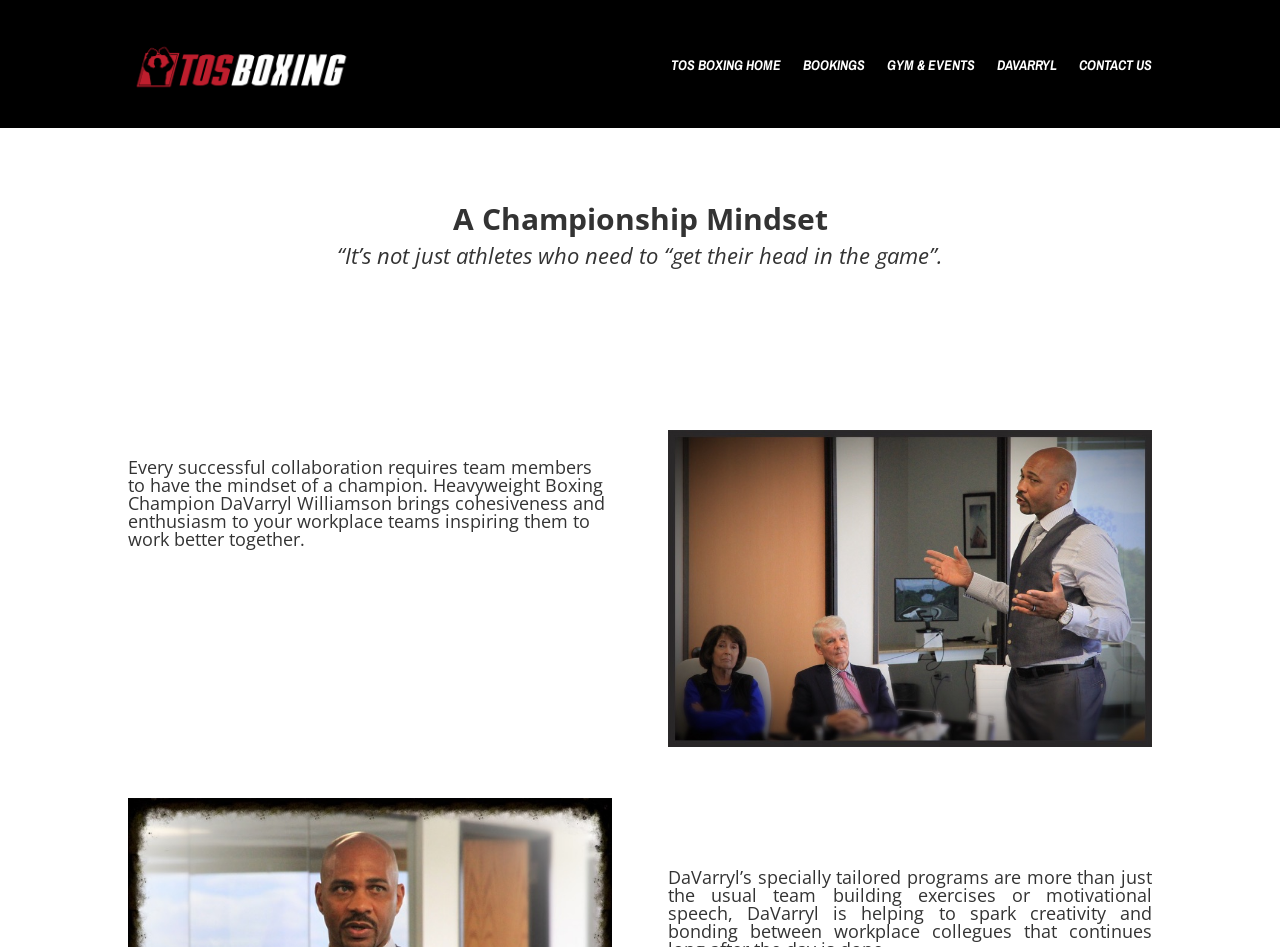Offer an in-depth caption of the entire webpage.

The webpage is about Business Coaching services provided by TOS Boxing Gym. At the top, there are five navigation links: "TOS BOXING HOME", "BOOKINGS", "GYM & EVENTS", "DAVARRYL", and "CONTACT US", aligned horizontally and evenly spaced.

Below the navigation links, there is a prominent section with three headings. The first heading, "A Championship Mindset", is centered at the top of this section. The second heading, "“It’s not just athletes who need to “get their head in the game”.", is positioned below the first one. The third heading, "Every successful collaboration requires team members to have the mindset of a champion. Heavyweight Boxing Champion DaVarryl Williamson brings cohesiveness and enthusiasm to your workplace teams inspiring them to work better together.", is a longer paragraph that spans almost the entire width of the page, located below the second heading.

On the right side of the page, there are six empty headings, stacked vertically, with no text content. They seem to be placeholders or separators, dividing the page into sections.